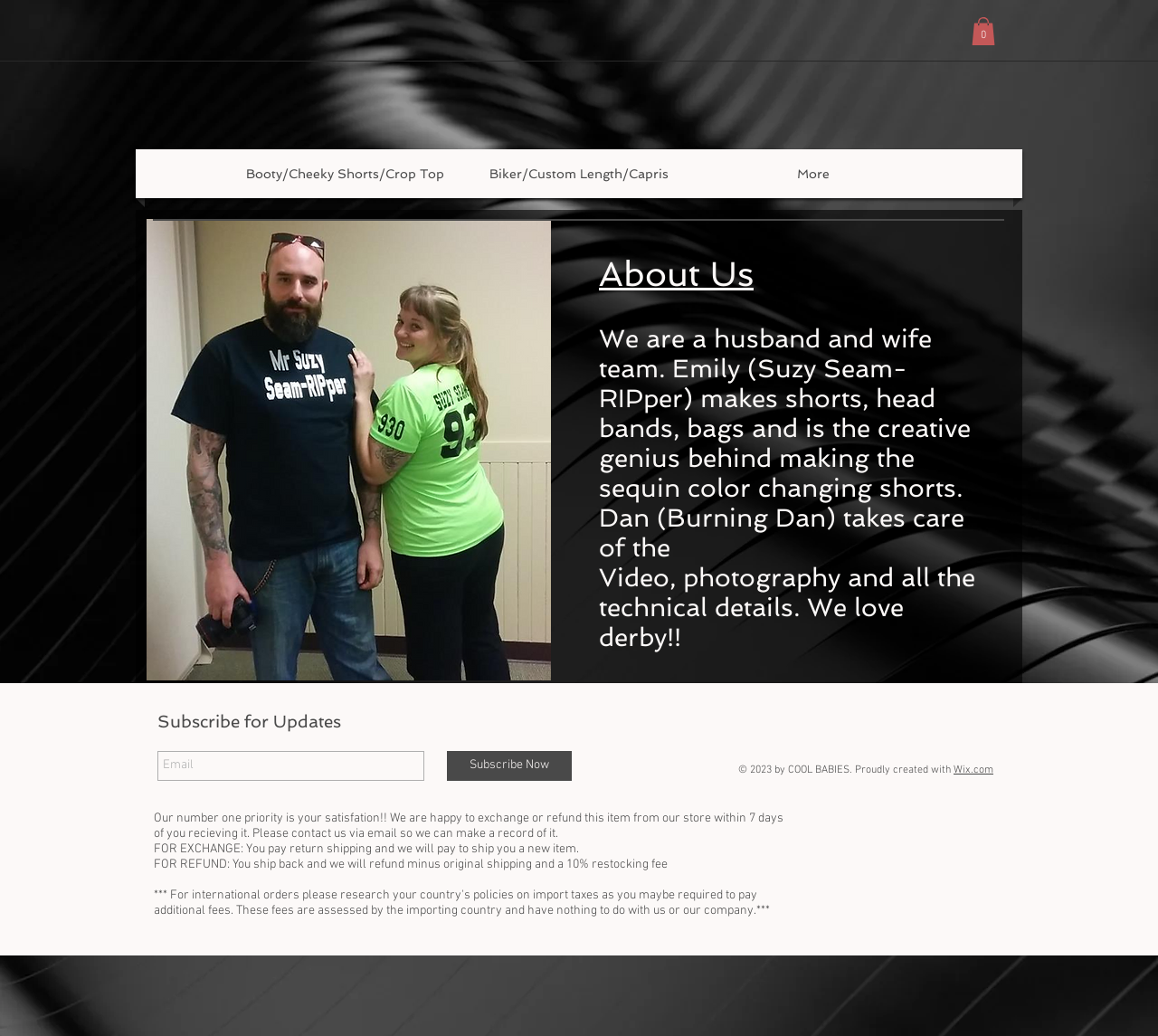How many days do customers have to exchange or refund an item?
Utilize the image to construct a detailed and well-explained answer.

The refund and exchange policy states that customers can exchange or refund an item within 7 days of receiving it, as mentioned in the text at the bottom of the page.